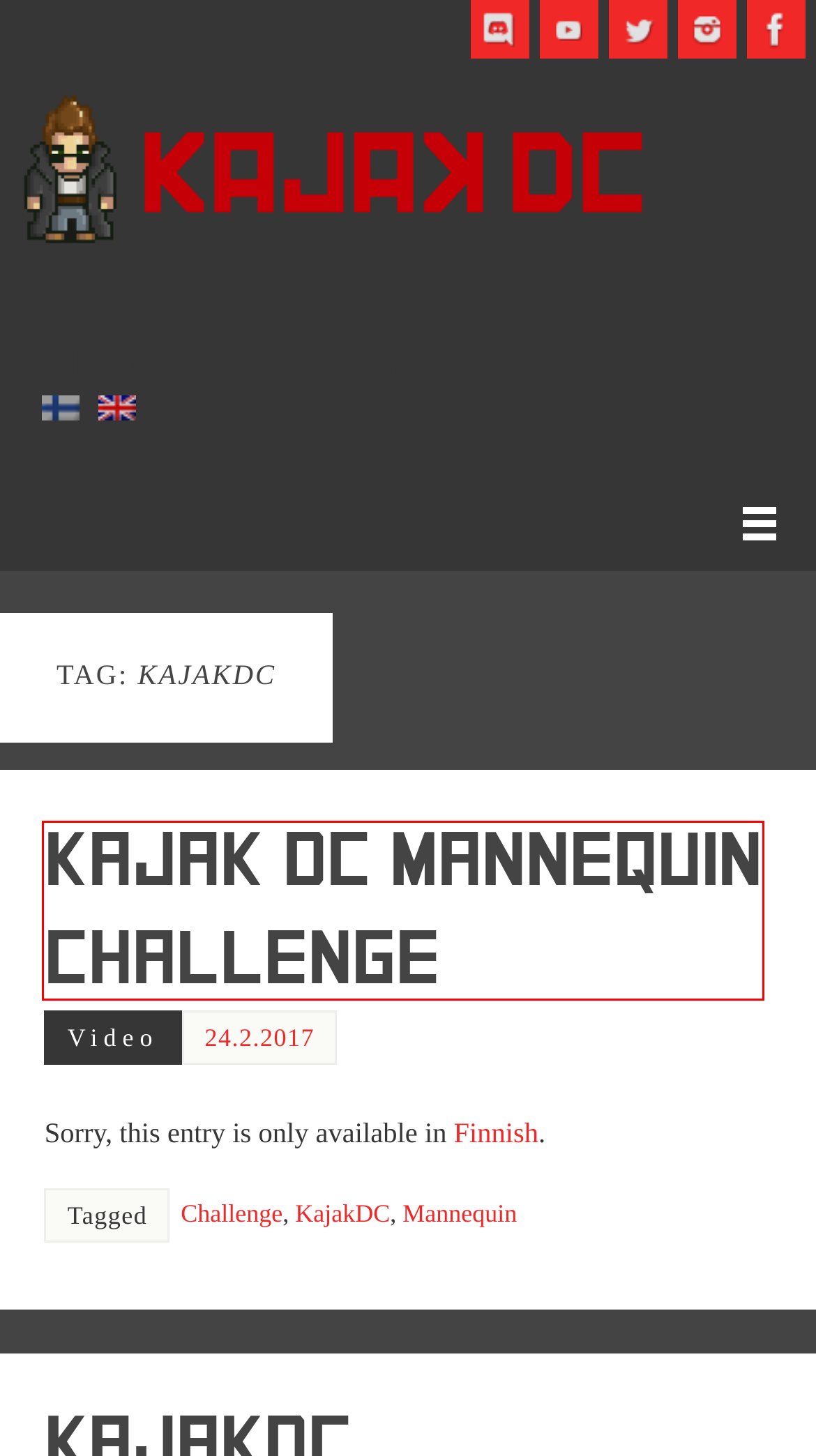Review the screenshot of a webpage that includes a red bounding box. Choose the webpage description that best matches the new webpage displayed after clicking the element within the bounding box. Here are the candidates:
A. Mannequin – KajakDC
B. November 2023 – KajakDC
C. September 2015 – KajakDC
D. Kajak DC Mannequin Challenge – KajakDC
E. itsenäisyyspäivä – KajakDC
F. February 2022 – KajakDC
G. January 2016 – KajakDC
H. Challenge – KajakDC

D